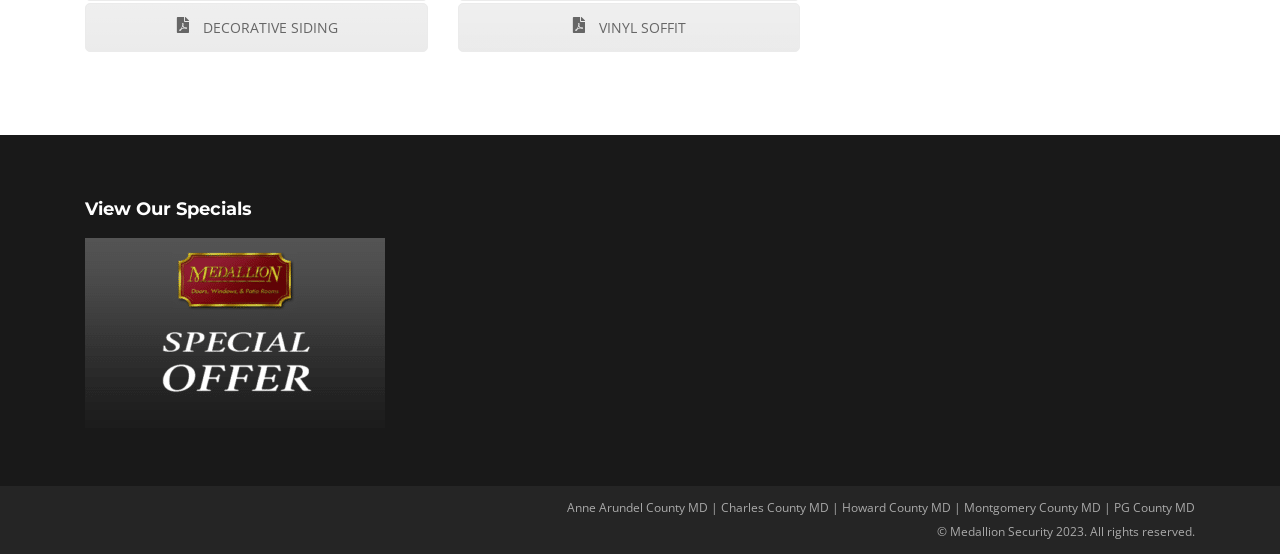Give the bounding box coordinates for this UI element: "DECORATIVE SIDING". The coordinates should be four float numbers between 0 and 1, arranged as [left, top, right, bottom].

[0.066, 0.005, 0.334, 0.093]